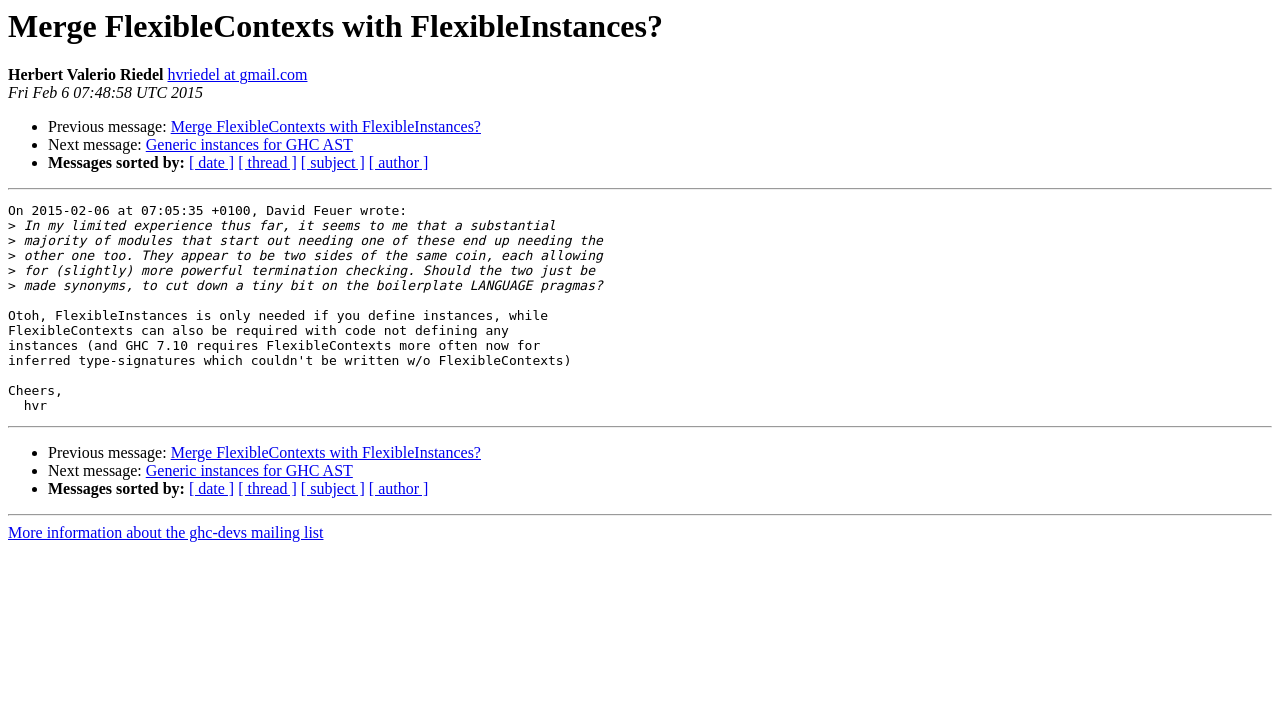Create a detailed summary of all the visual and textual information on the webpage.

This webpage appears to be an archived email thread from a mailing list. At the top, there is a heading that reads "Merge FlexibleContexts with FlexibleInstances?" which is also a link. Below the heading, there is a line of text that displays the author's name, "Herbert Valerio Riedel", and their email address, "hvriedel at gmail.com". The date of the email, "Fri Feb 6 07:48:58 UTC 2015", is also shown.

The main content of the webpage is divided into two sections, separated by horizontal lines. The first section contains a message from David Feuer, which is a block of text that spans multiple lines. The text discusses the use of FlexibleContexts and FlexibleInstances in GHC AST.

Below the message, there are navigation links to previous and next messages in the thread, as well as links to sort the messages by date, thread, subject, and author.

The second section is a repeat of the navigation links, suggesting that it is a footer or a pagination section.

There are no images on the page, and the layout is primarily composed of text and links.